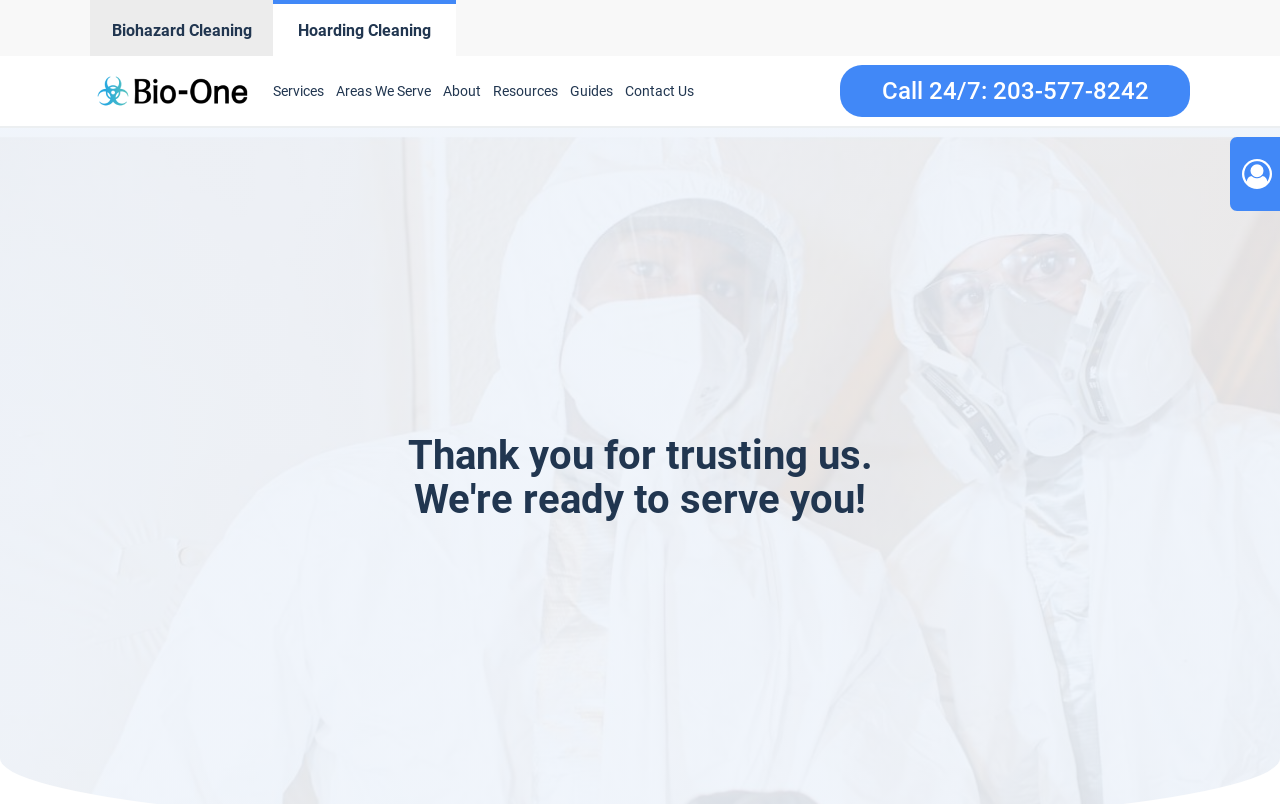What is the company's logo?
Examine the image and give a concise answer in one word or a short phrase.

Bio-One of New Haven County Hoarding Logo